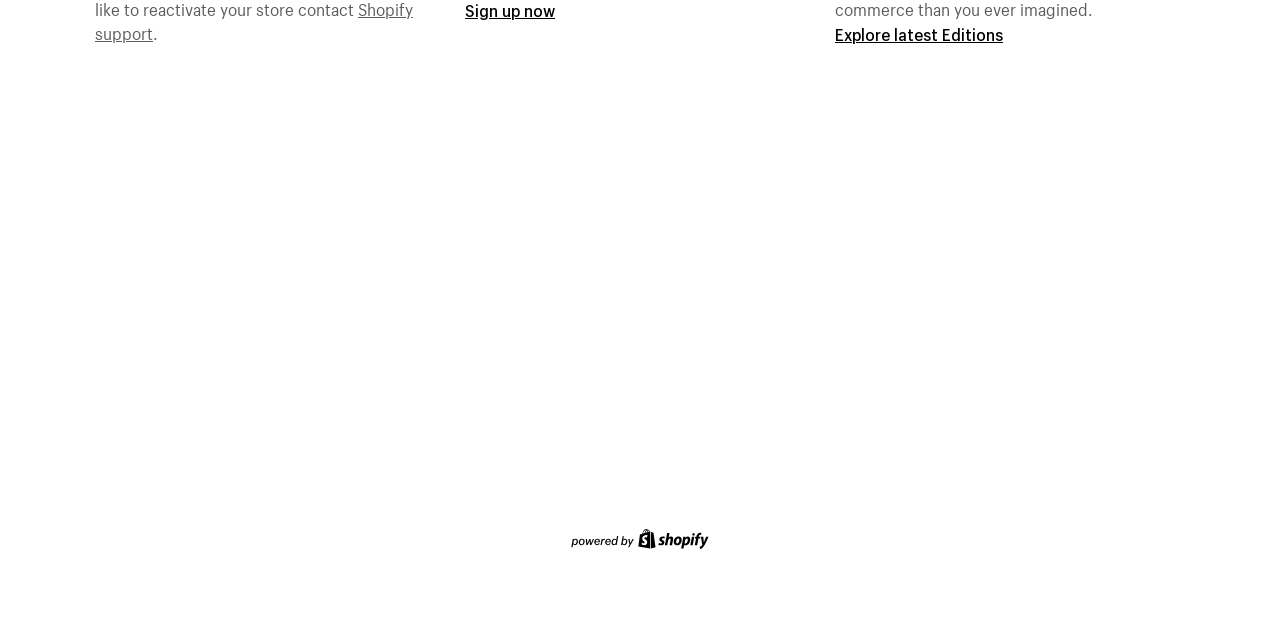Using the webpage screenshot, locate the HTML element that fits the following description and provide its bounding box: "Explore latest Editions".

[0.652, 0.037, 0.784, 0.07]